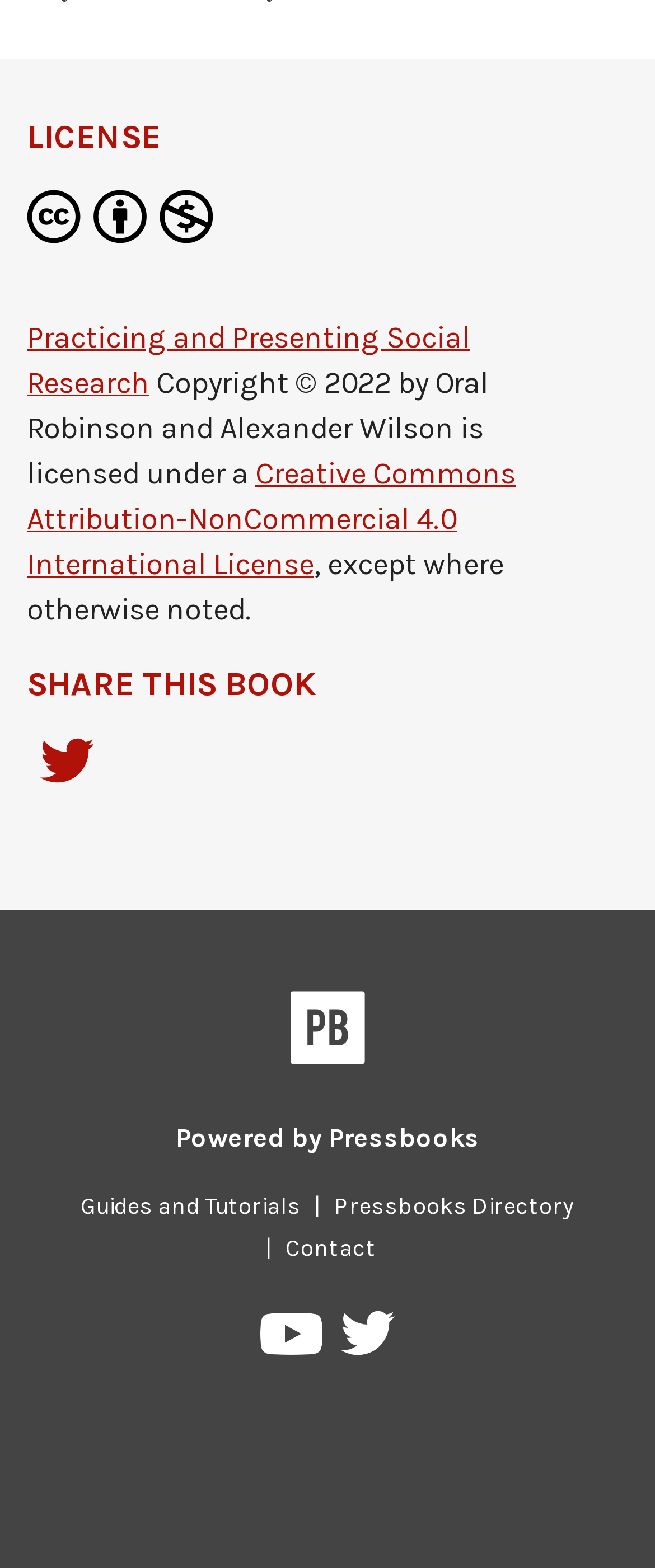Please reply to the following question with a single word or a short phrase:
Who are the authors of the book?

Oral Robinson and Alexander Wilson